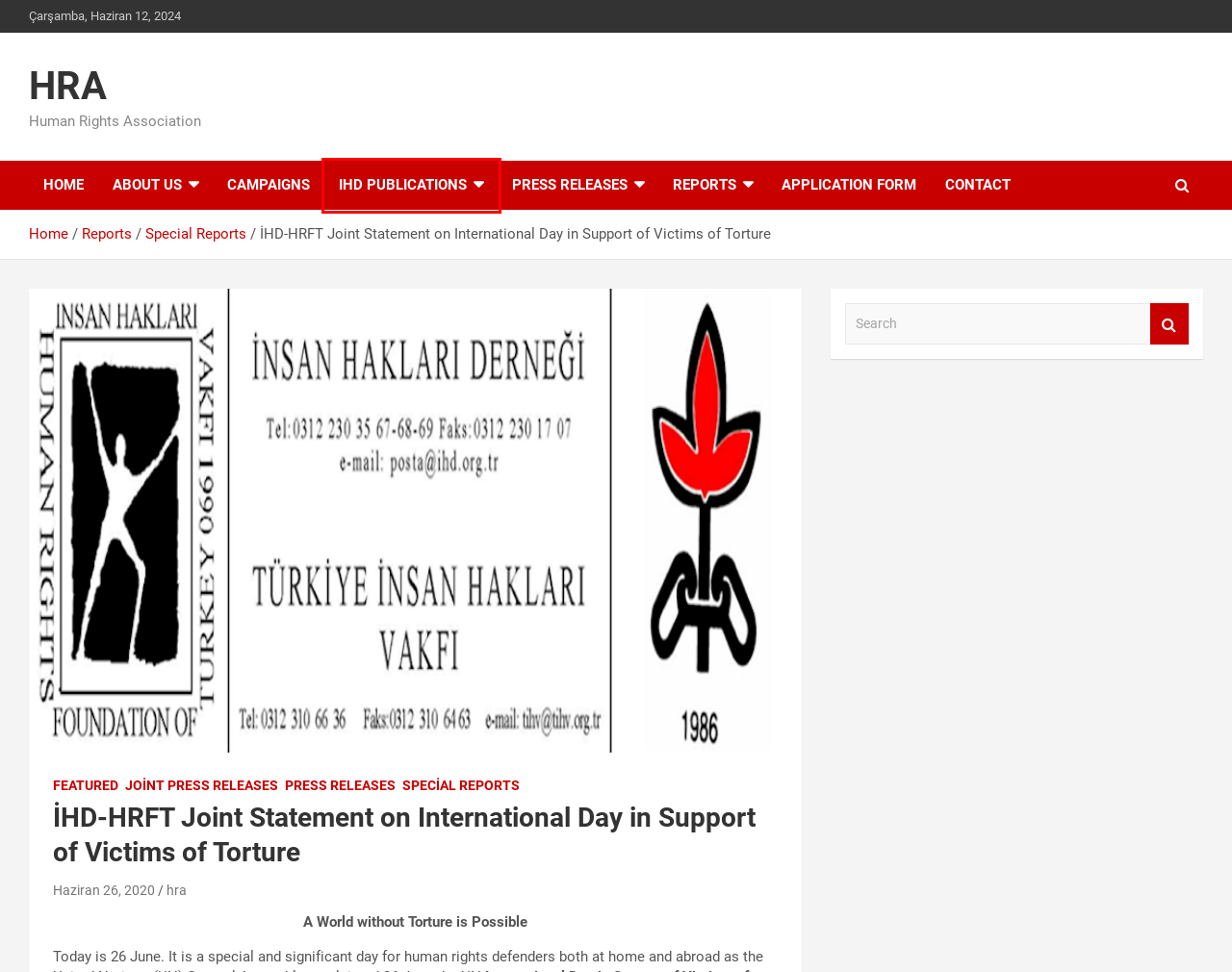You are given a screenshot of a webpage with a red rectangle bounding box around an element. Choose the best webpage description that matches the page after clicking the element in the bounding box. Here are the candidates:
A. HUMAN RIGHTS ASSOCIATION - Page 1 of 3
B. IHD Publıcatıons – HRA
C. Featured – HRA
D. HRA – Human Rights Association
E. Press Releases – HRA
F. Special Reports – HRA
G. Reports – HRA
H. About Us – HRA

B